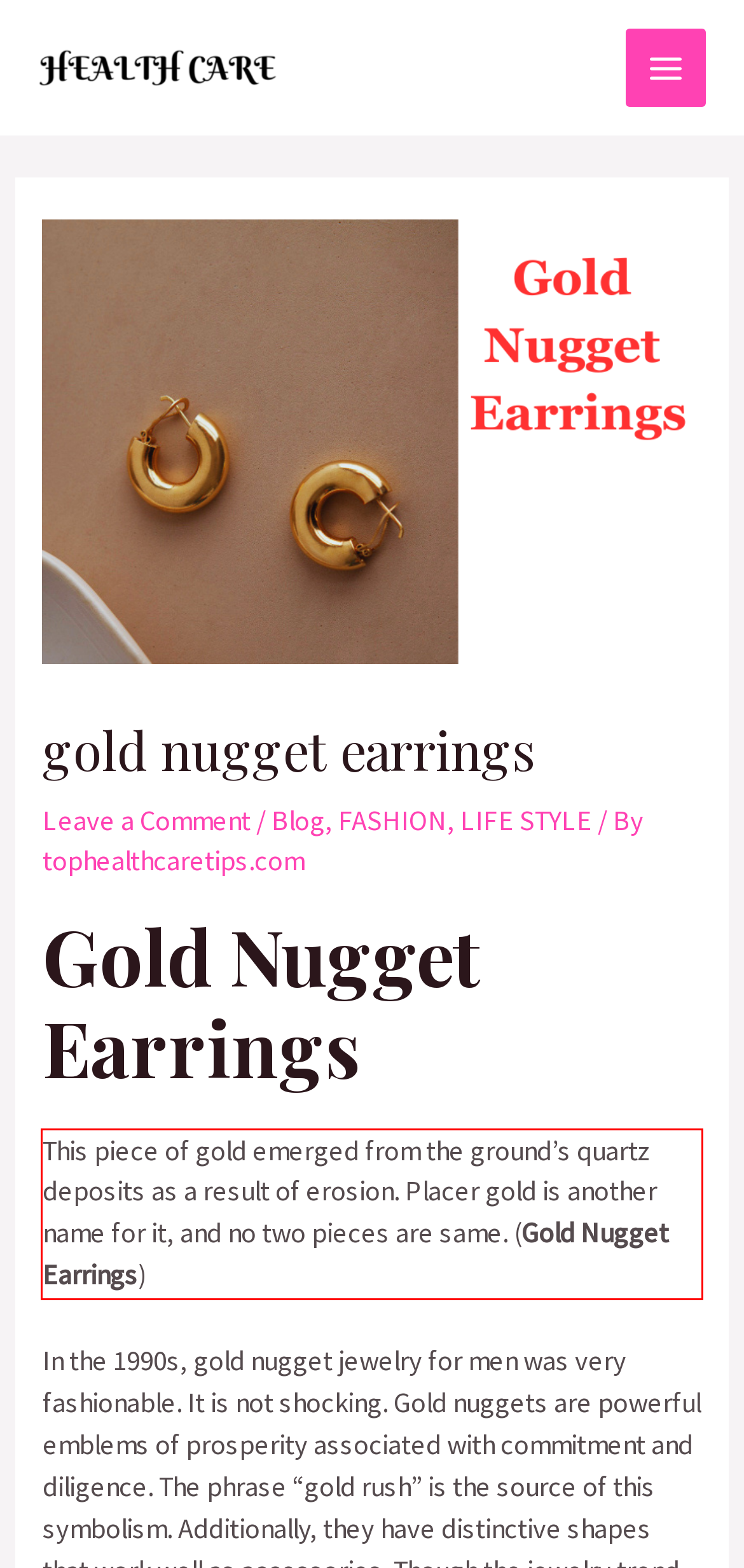From the screenshot of the webpage, locate the red bounding box and extract the text contained within that area.

This piece of gold emerged from the ground’s quartz deposits as a result of erosion. Placer gold is another name for it, and no two pieces are same. (Gold Nugget Earrings)